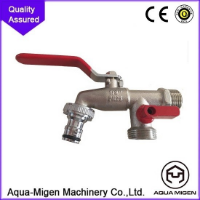Reply to the question with a brief word or phrase: What certification mark is on the valve?

CE